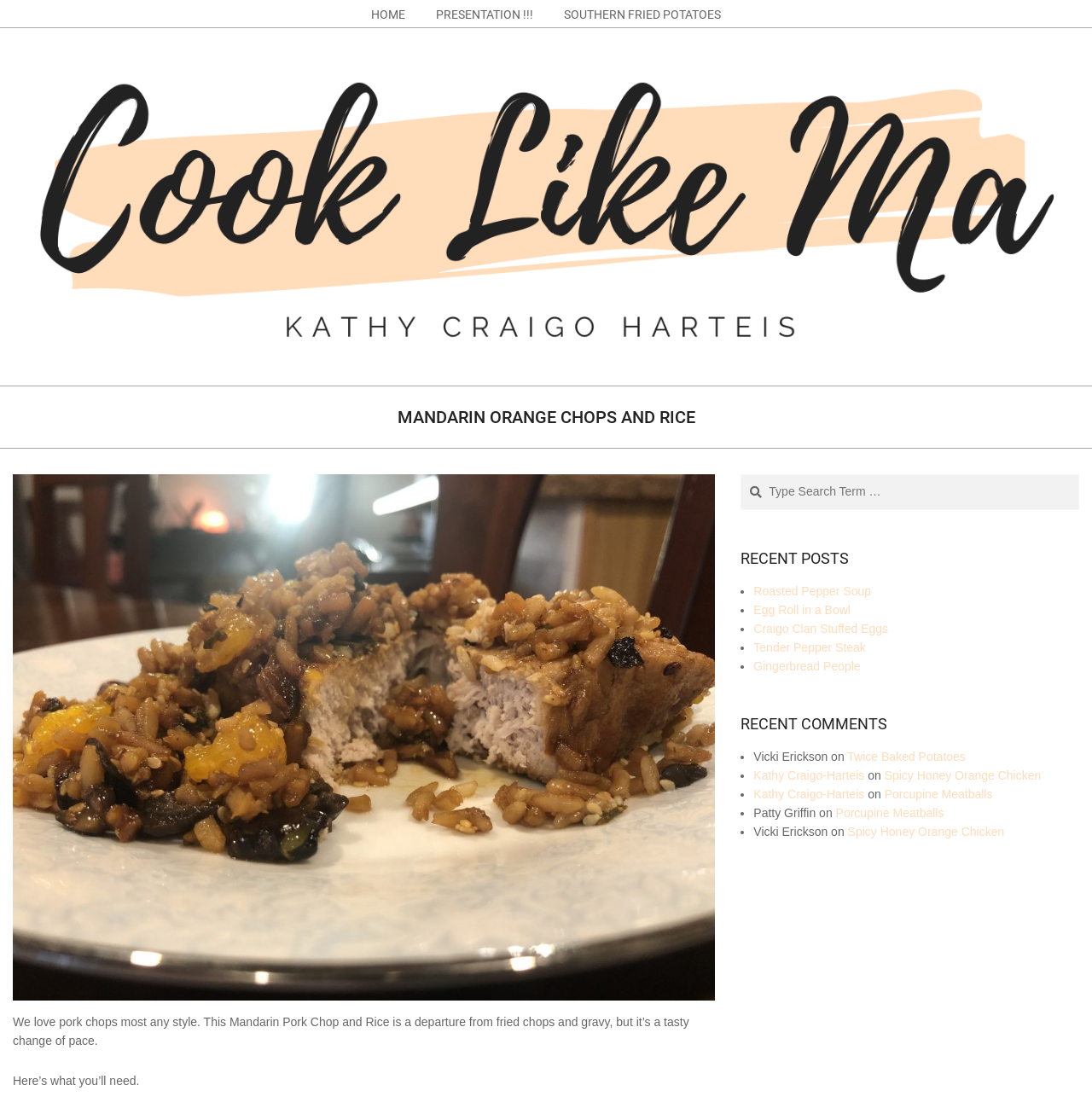Locate the bounding box coordinates of the clickable area needed to fulfill the instruction: "Get a quote".

None